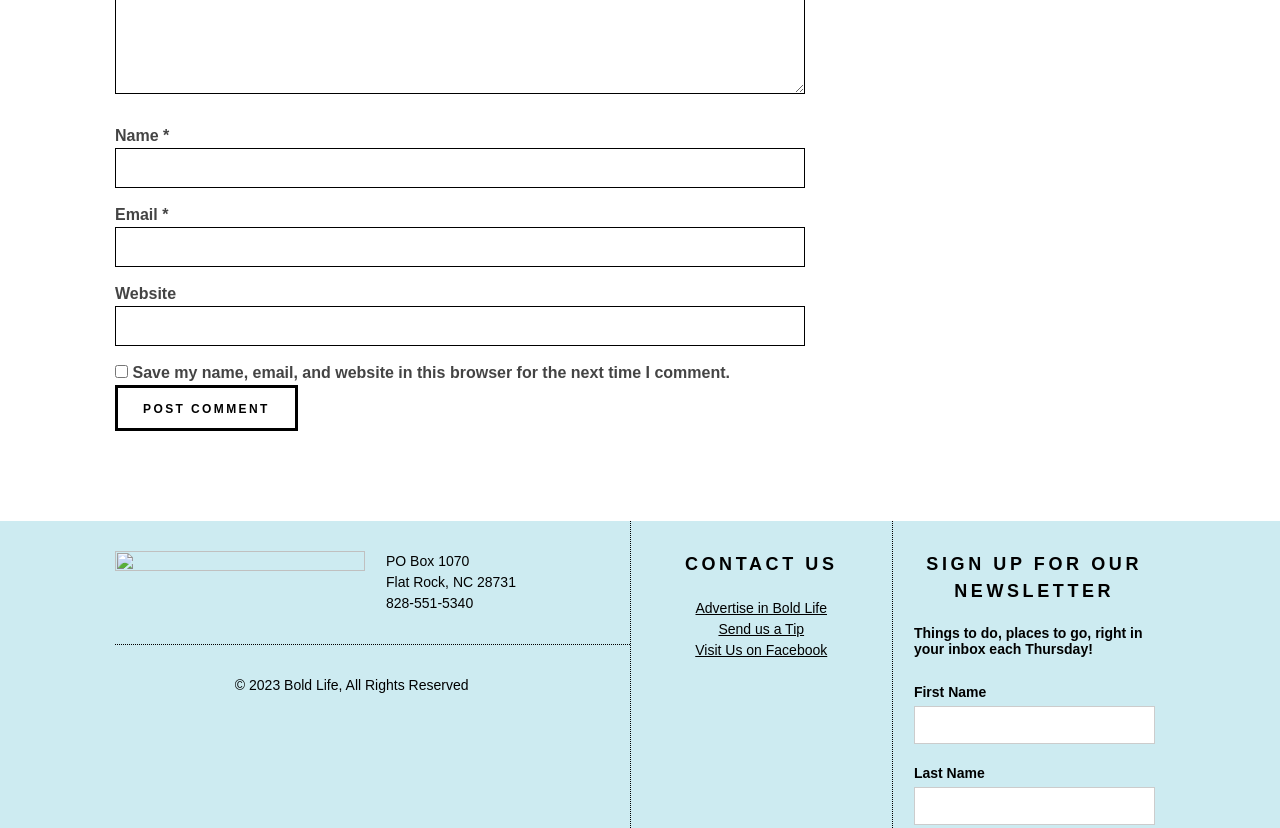Use the information in the screenshot to answer the question comprehensively: What is the phone number to contact?

I found the phone number by looking at the contact information section on the webpage, where it is listed as '828-551-5340'.